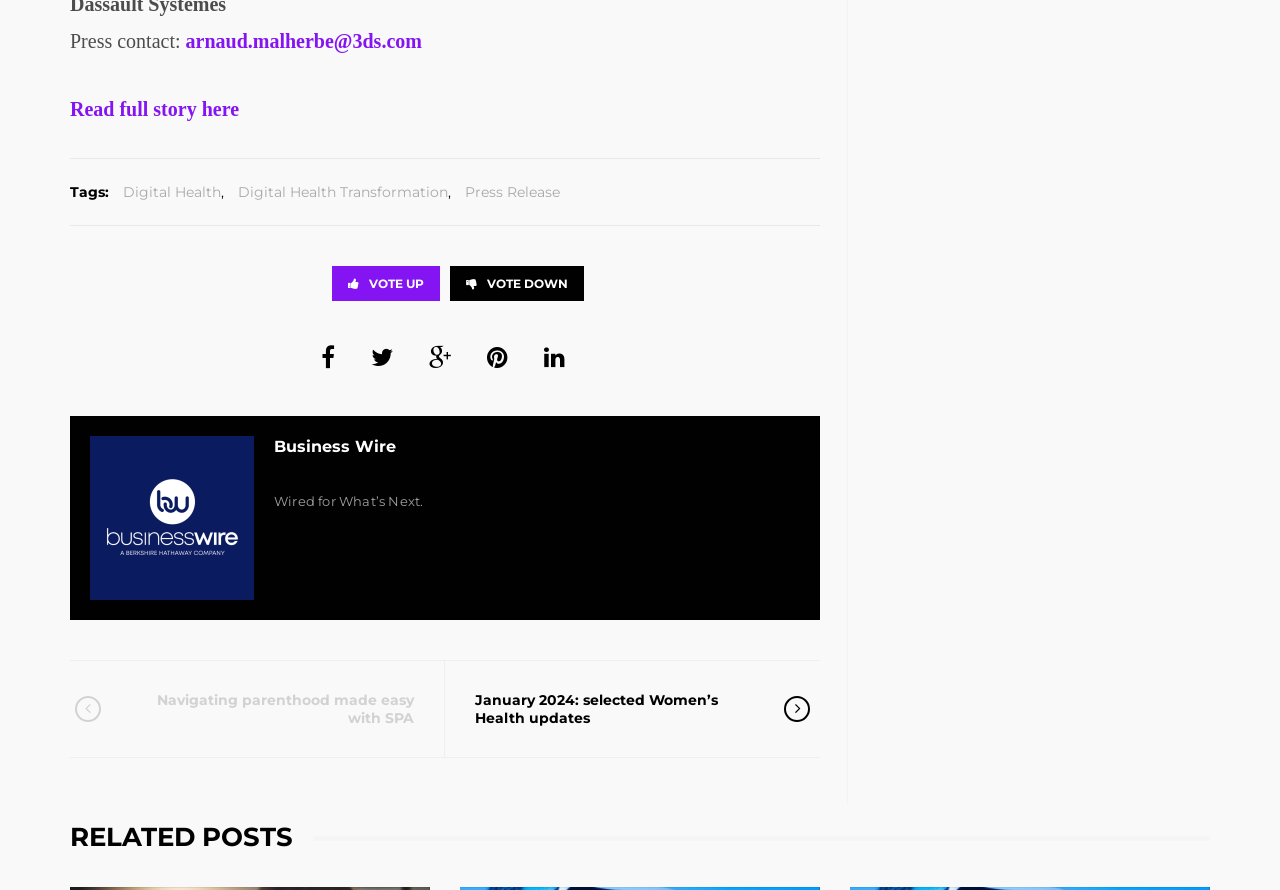Kindly determine the bounding box coordinates for the clickable area to achieve the given instruction: "Read full story".

[0.055, 0.11, 0.187, 0.134]